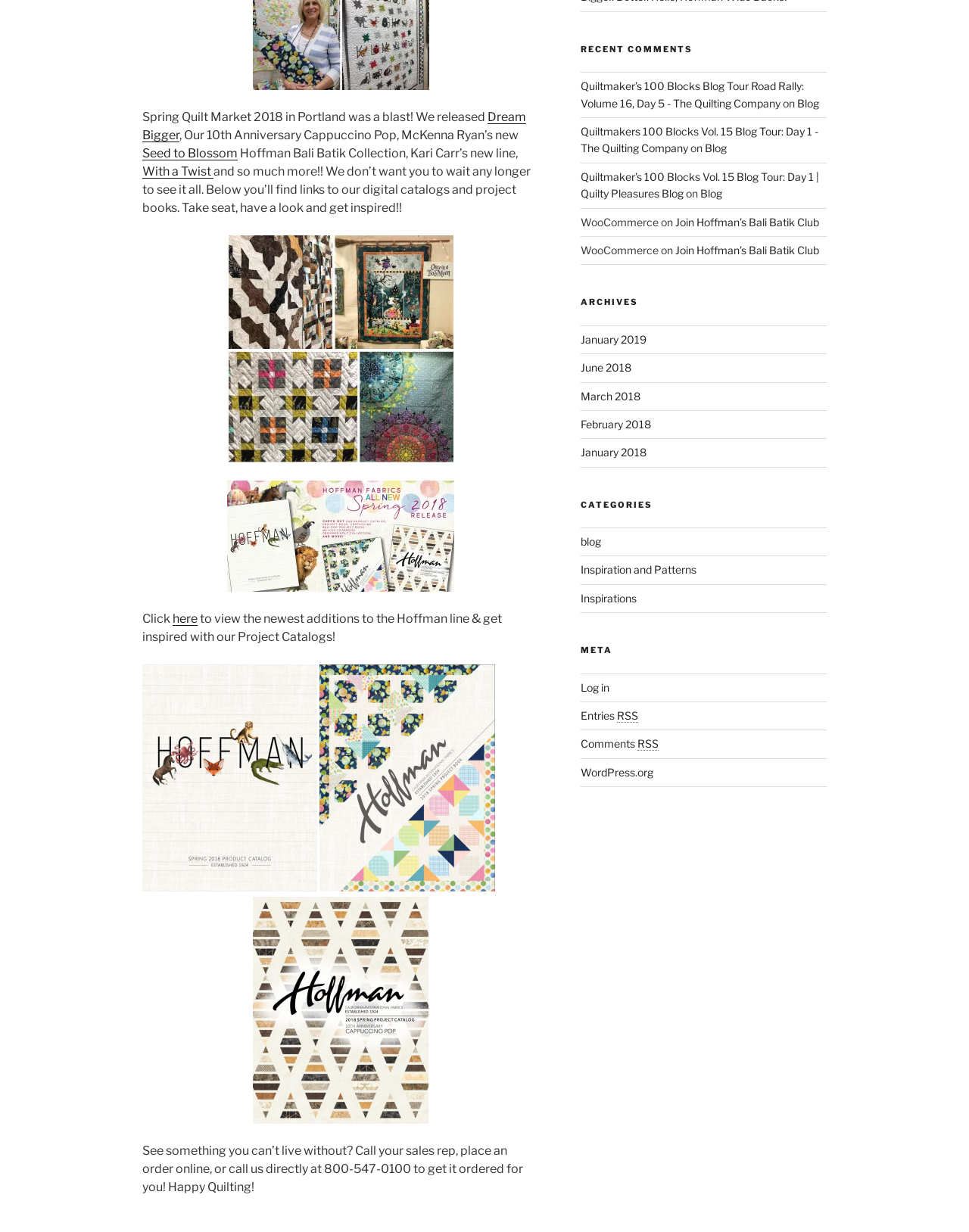Determine the bounding box for the UI element described here: "Seed to Blossom".

[0.147, 0.119, 0.245, 0.13]